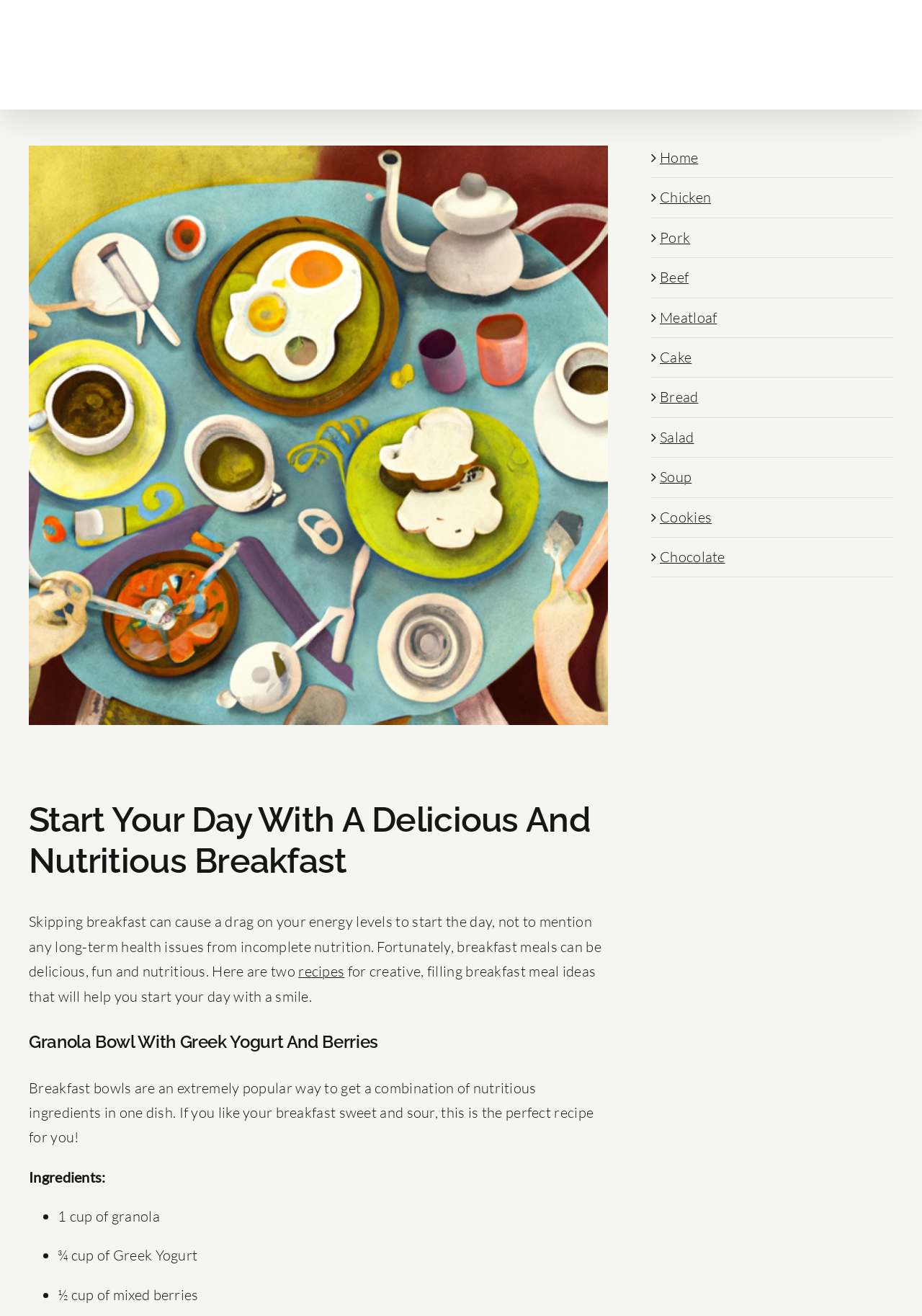Extract the bounding box for the UI element that matches this description: "Chocolate".

[0.716, 0.416, 0.786, 0.43]